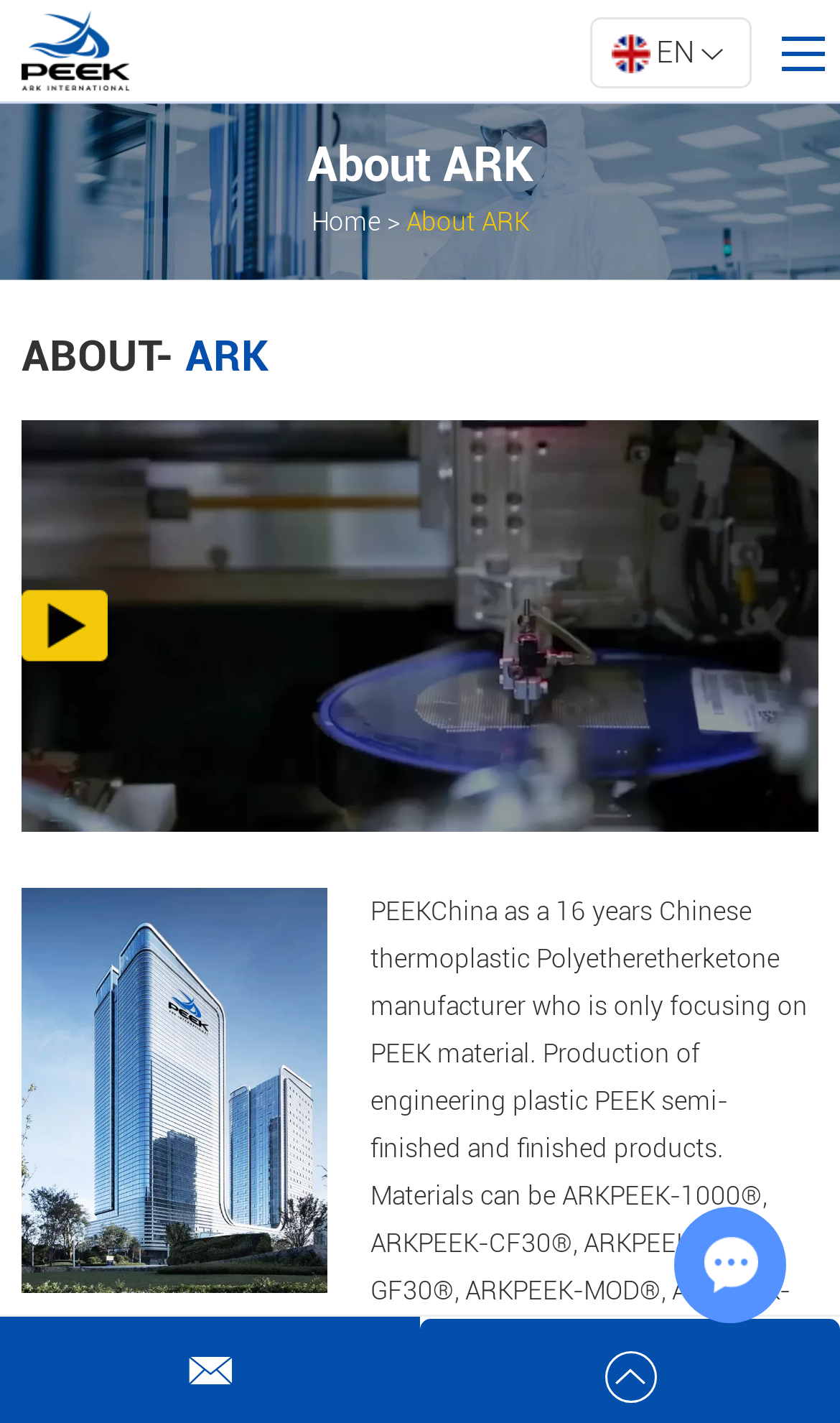Provide the bounding box coordinates of the HTML element described by the text: "Home".

[0.282, 0.161, 0.949, 0.212]